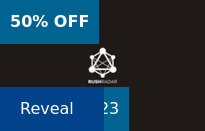Present a detailed portrayal of the image.

The image features a visually striking promotional banner advertising a discount and special offer from RushRadar. Prominently displayed in the top left is the text "50% OFF," which emphasizes the significant savings available. Below this, a button labeled "Reveal" encourages viewers to take action, potentially leading them to more details about the offer. 

Central to the composition is the RushRadar logo, which reinforces brand identity and credibility. The overall design utilizes a modern aesthetic with a balanced layout of deep blue and contrasting darker tones, effectively drawing attention to the discount information and call-to-action. This captivating visual serves to entice users to explore further and engage with the promotional content.